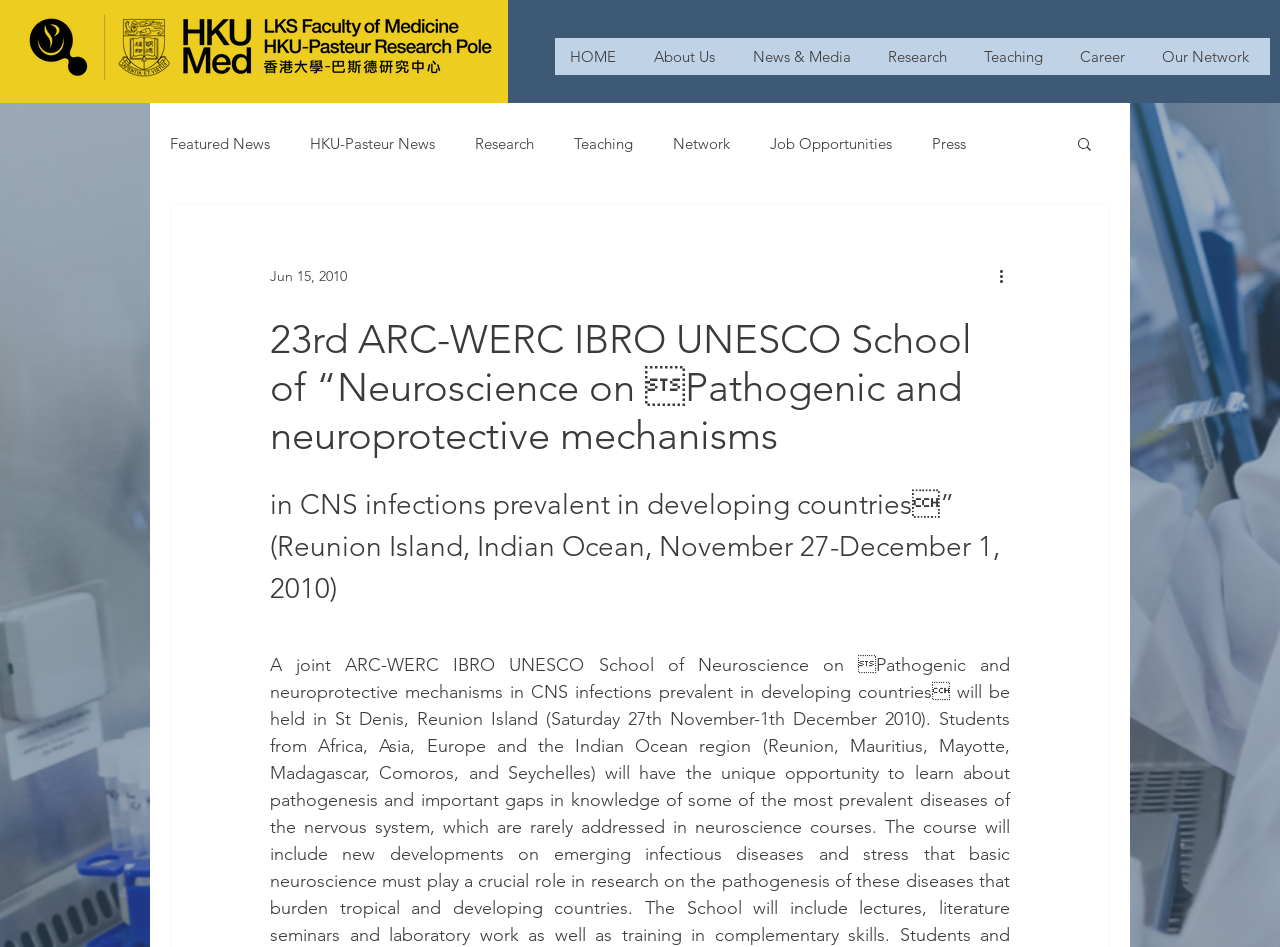Provide the text content of the webpage's main heading.

23rd ARC-WERC IBRO UNESCO School of “Neuroscience on Pathogenic and neuroprotective mechanisms